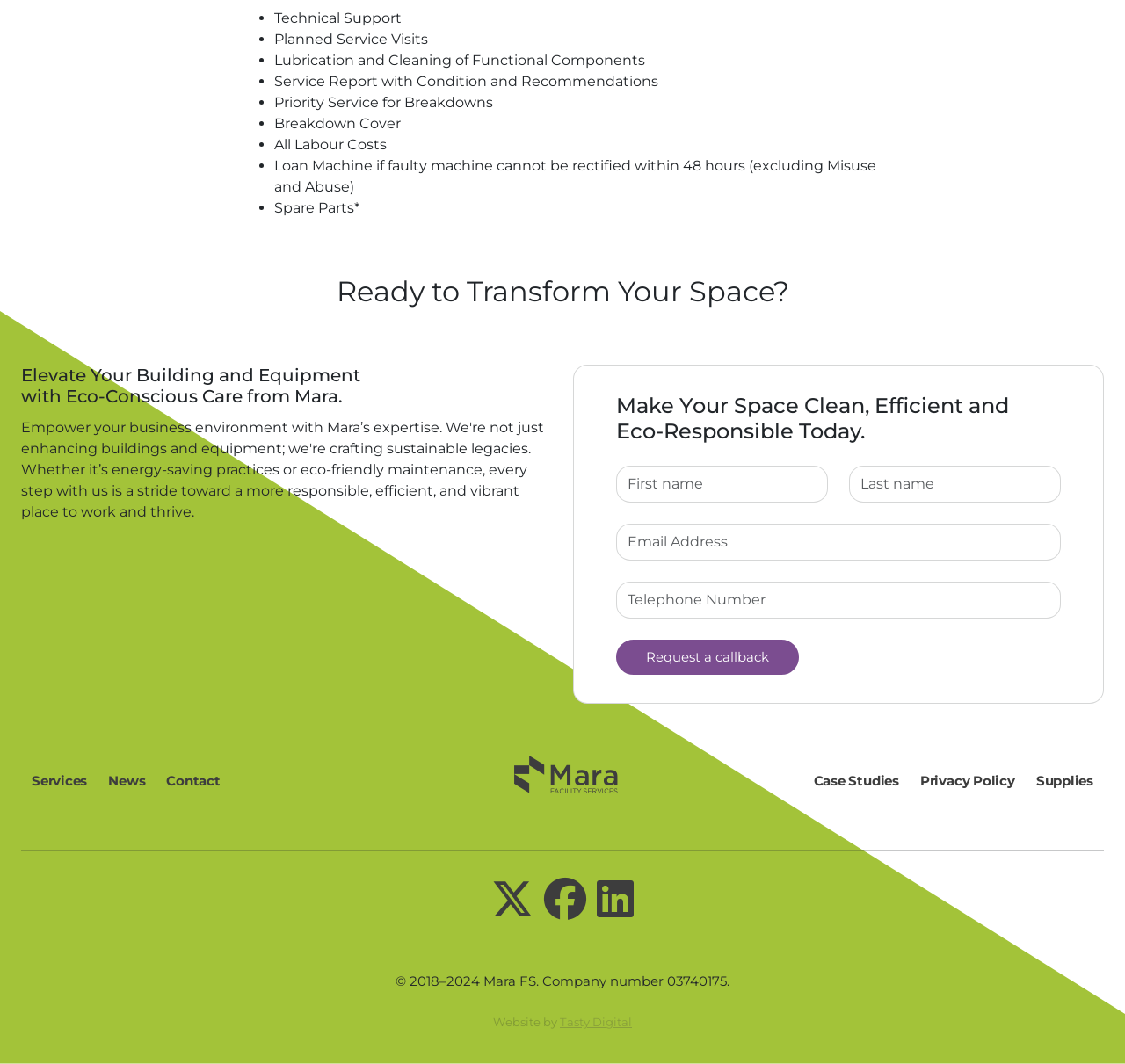Identify the bounding box coordinates for the UI element described as: "Tasty Digital". The coordinates should be provided as four floats between 0 and 1: [left, top, right, bottom].

[0.498, 0.954, 0.562, 0.967]